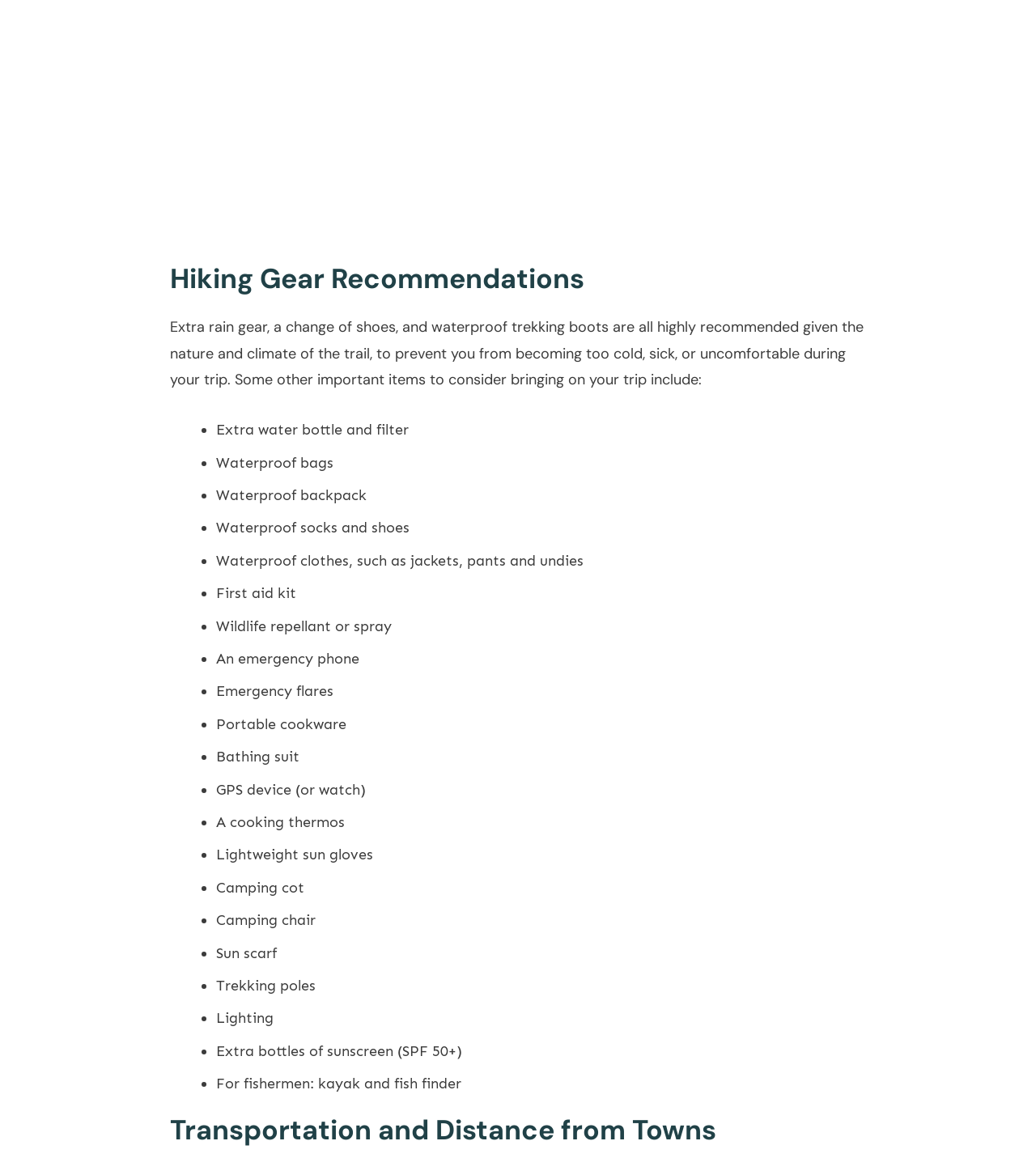Determine the bounding box coordinates for the HTML element mentioned in the following description: "First aid kit". The coordinates should be a list of four floats ranging from 0 to 1, represented as [left, top, right, bottom].

[0.209, 0.505, 0.286, 0.52]